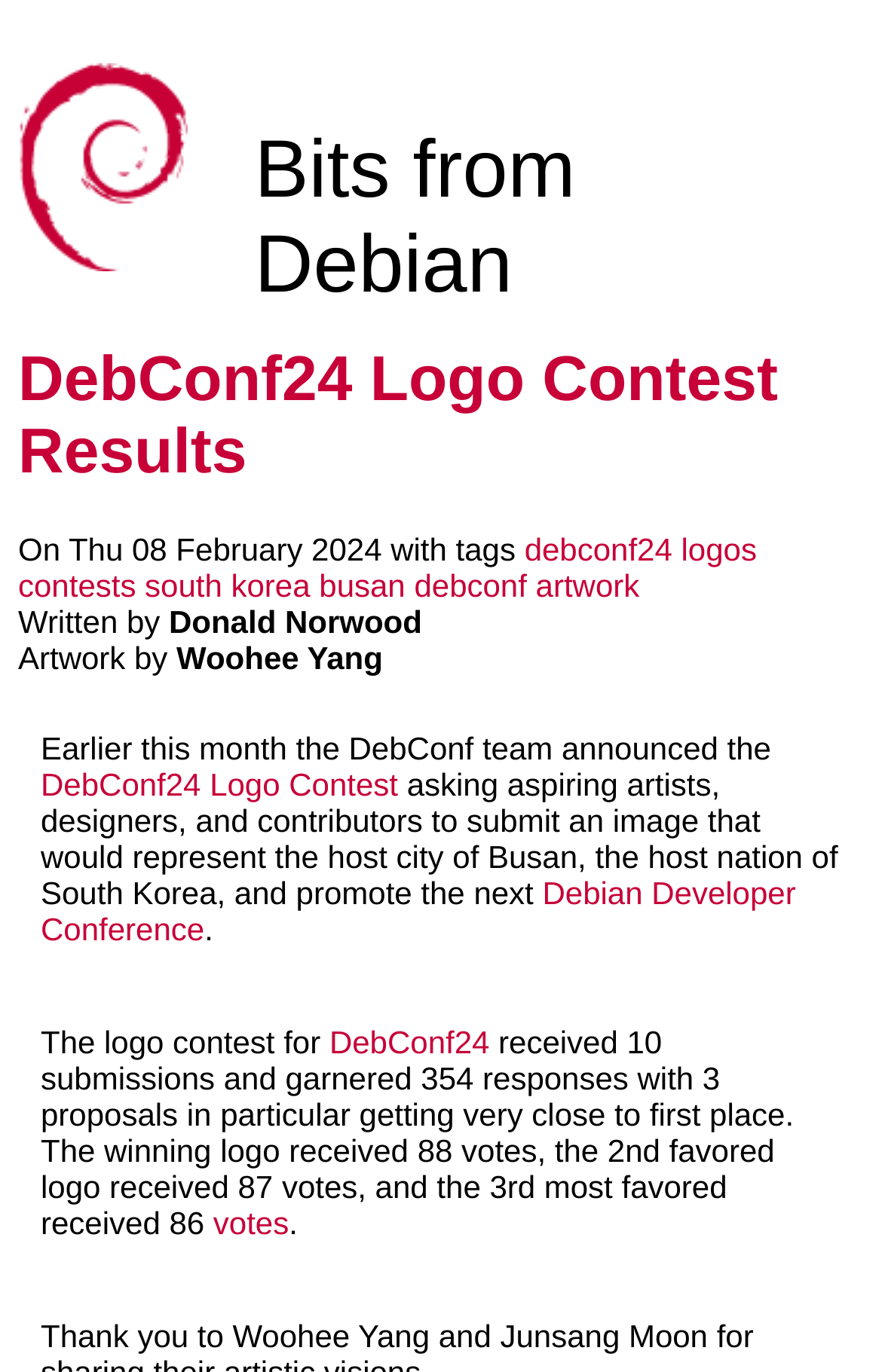Kindly determine the bounding box coordinates for the clickable area to achieve the given instruction: "Learn about Debian Developer Conference".

[0.046, 0.637, 0.902, 0.689]